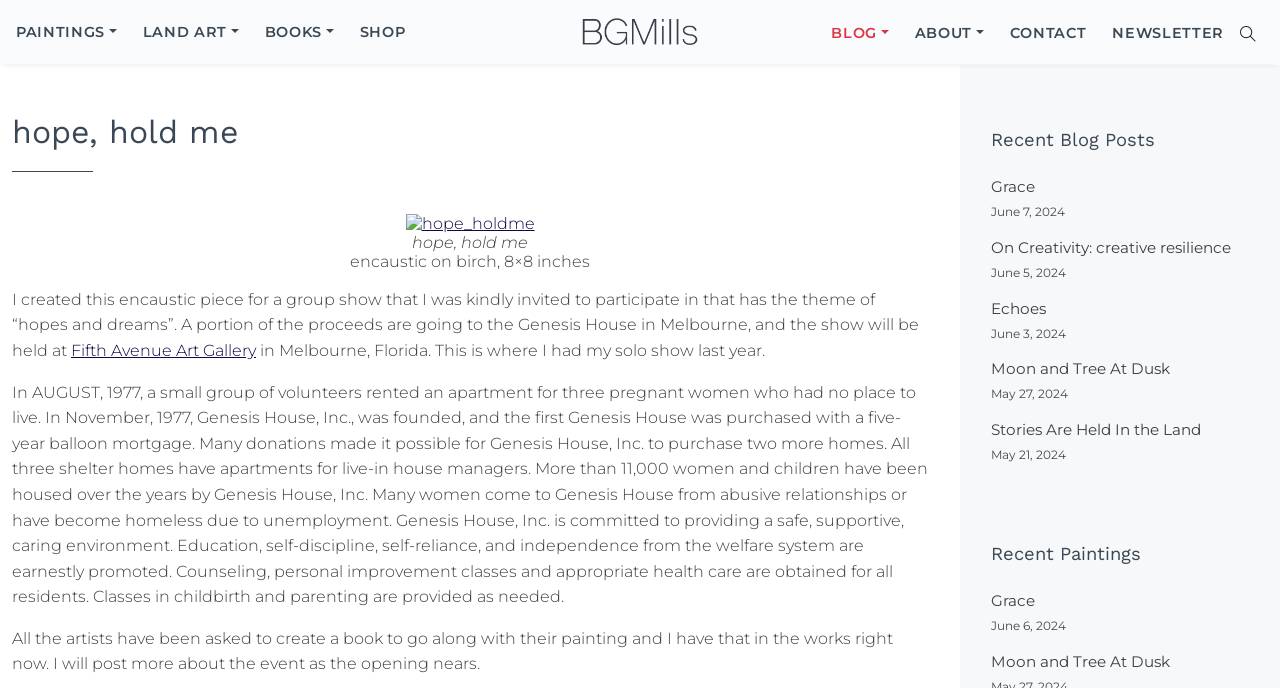Generate the text of the webpage's primary heading.

hope, hold me